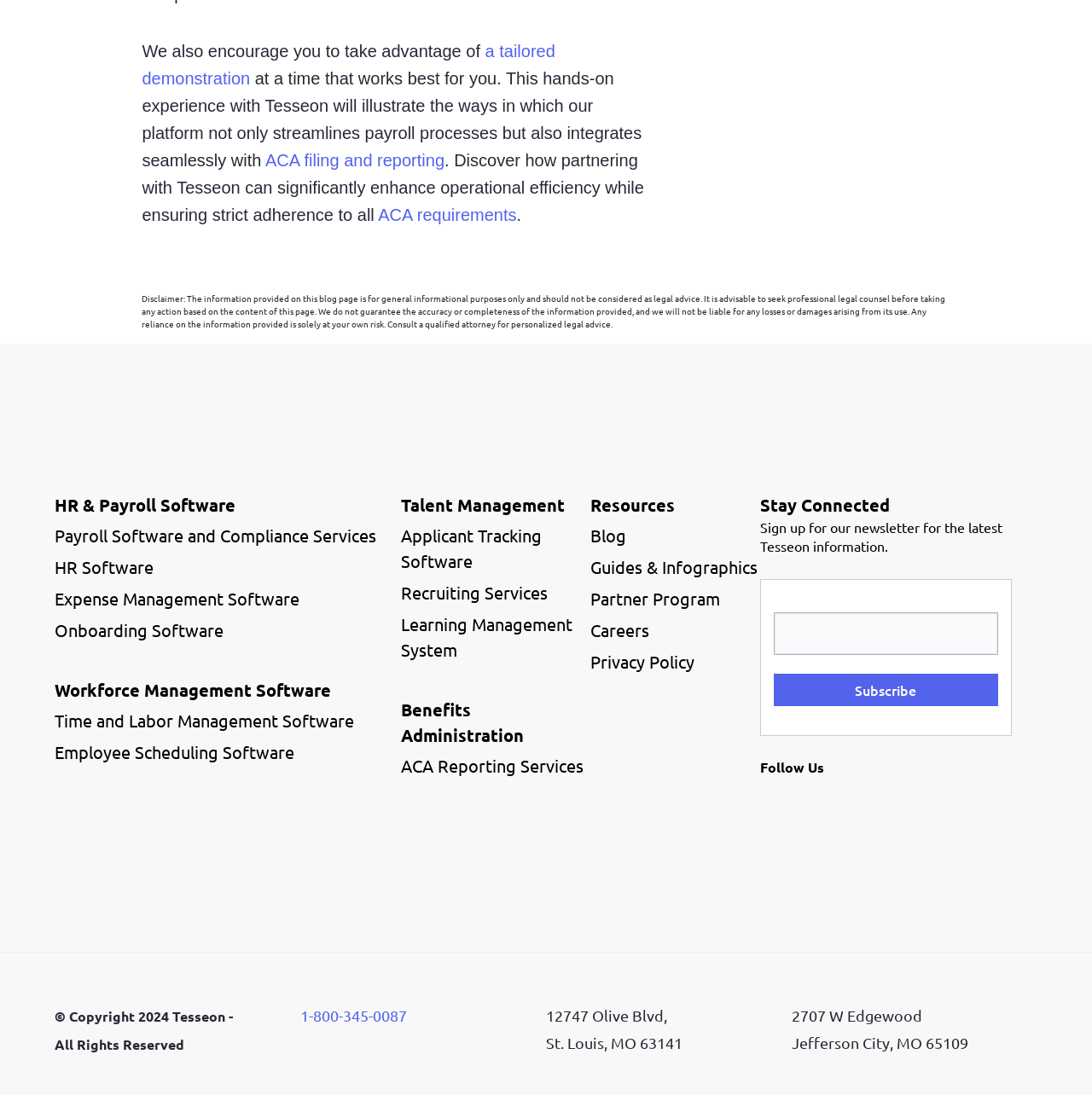Locate the bounding box coordinates of the clickable element to fulfill the following instruction: "Subscribe to the newsletter". Provide the coordinates as four float numbers between 0 and 1 in the format [left, top, right, bottom].

[0.708, 0.616, 0.914, 0.645]